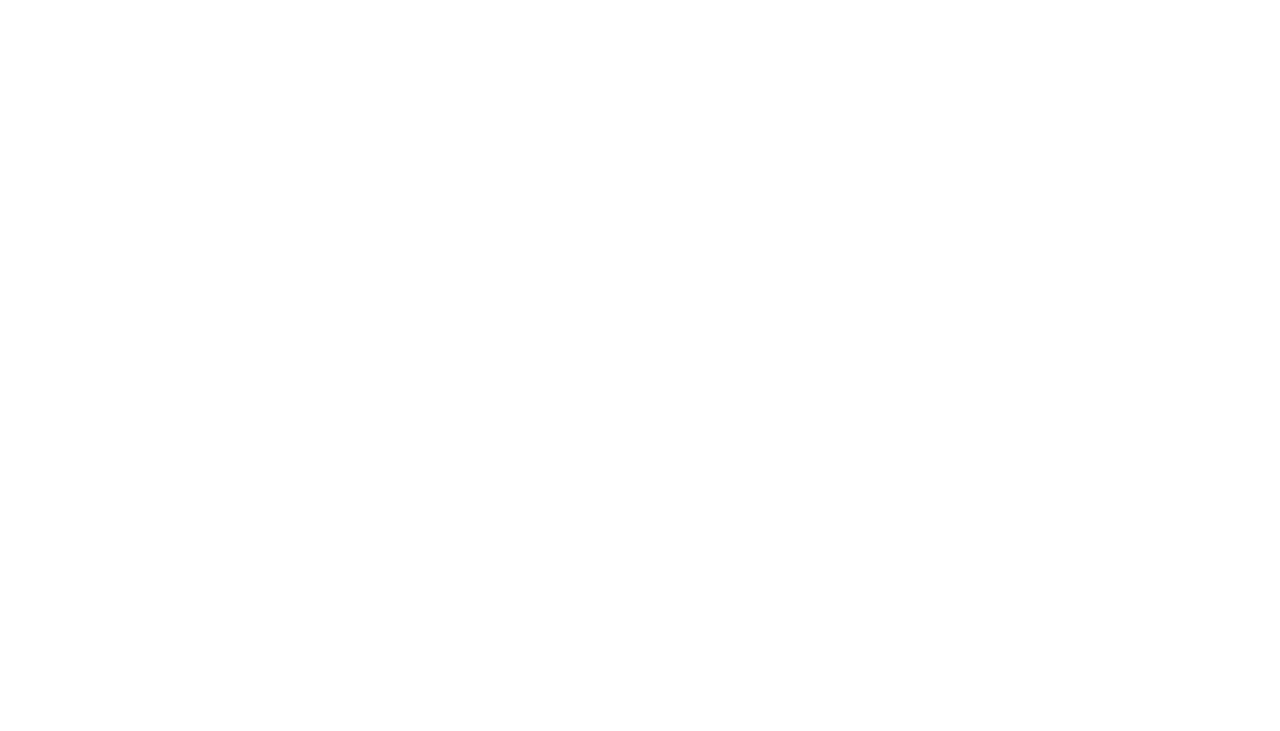Determine the bounding box coordinates of the clickable element to complete this instruction: "Click on the 'ACTIVATE' button". Provide the coordinates in the format of four float numbers between 0 and 1, [left, top, right, bottom].

[0.309, 0.521, 0.362, 0.542]